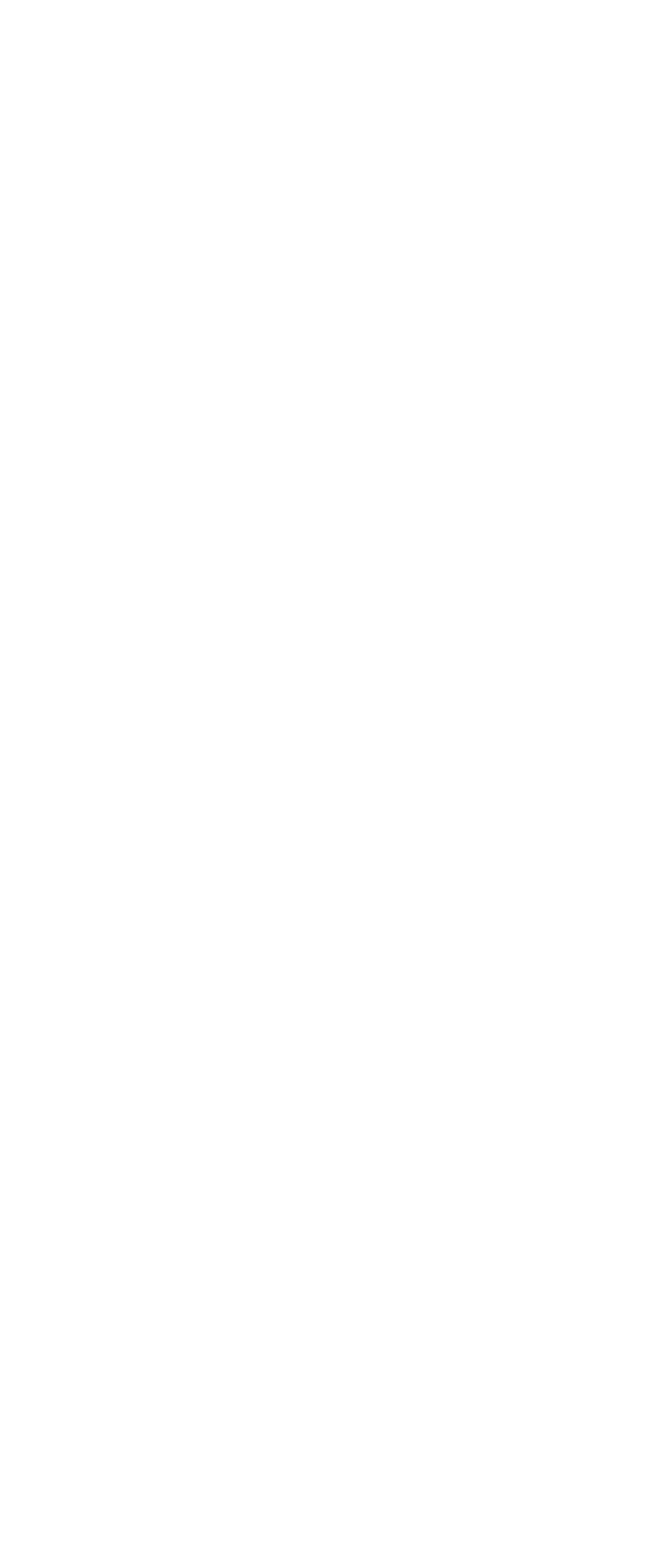Are all links of the same width?
Please provide a single word or phrase based on the screenshot.

No